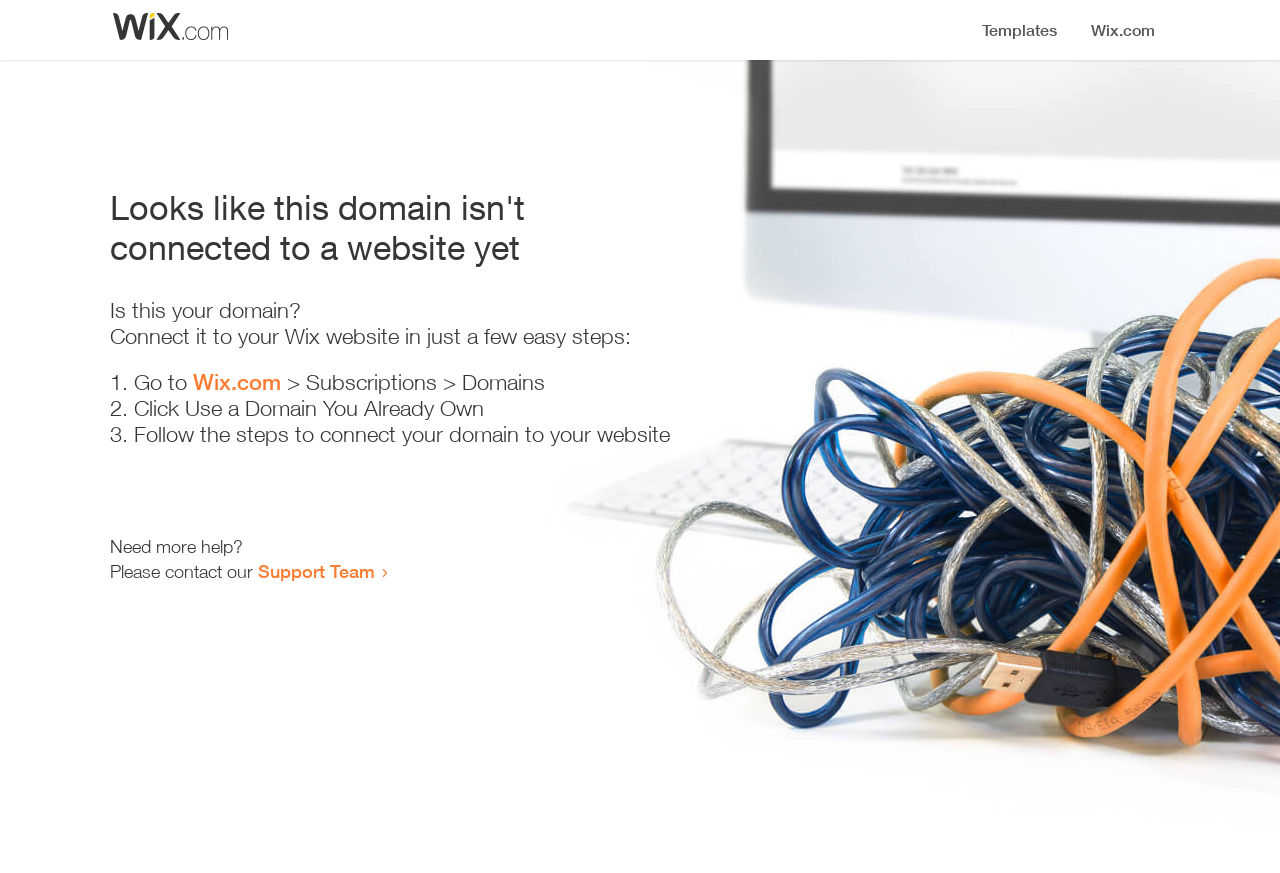Please identify the webpage's heading and generate its text content.

Looks like this domain isn't
connected to a website yet